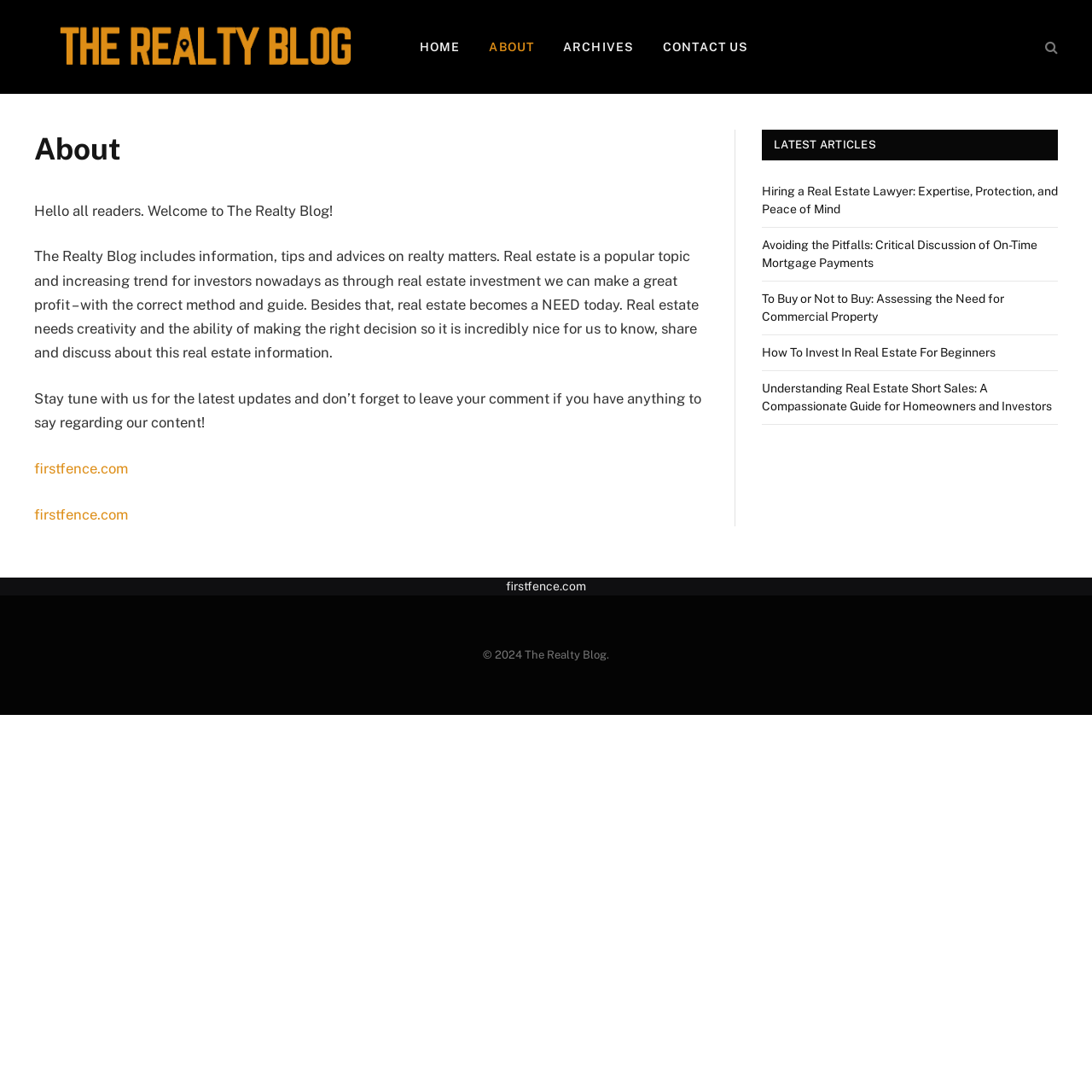Please determine the bounding box coordinates of the element to click on in order to accomplish the following task: "Go to the firstfence.com website". Ensure the coordinates are four float numbers ranging from 0 to 1, i.e., [left, top, right, bottom].

[0.031, 0.421, 0.117, 0.437]